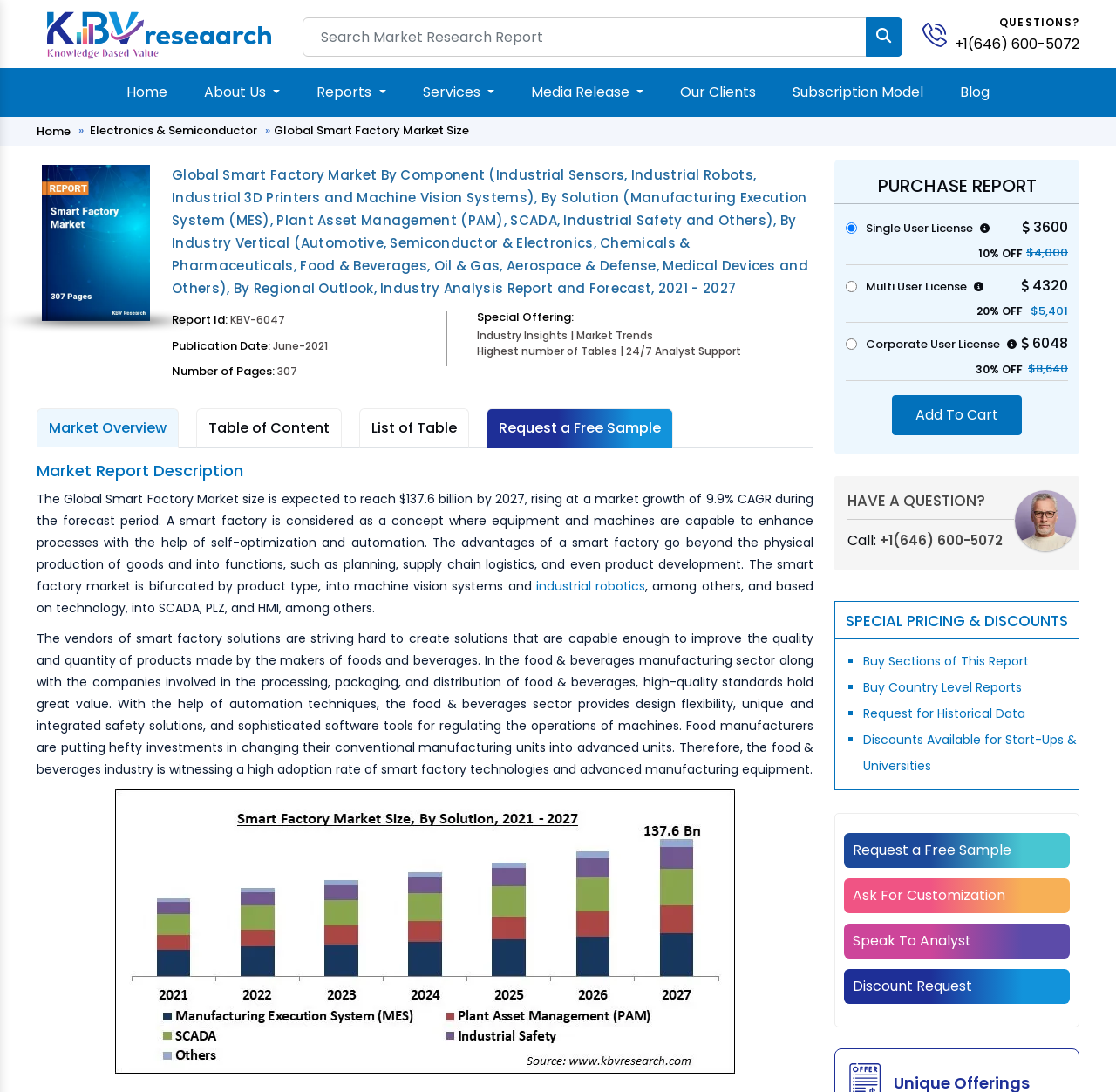What is the publication date of the report?
Answer the question with a thorough and detailed explanation.

The answer can be found in the report details section, where it is stated that the publication date of the report is June-2021.